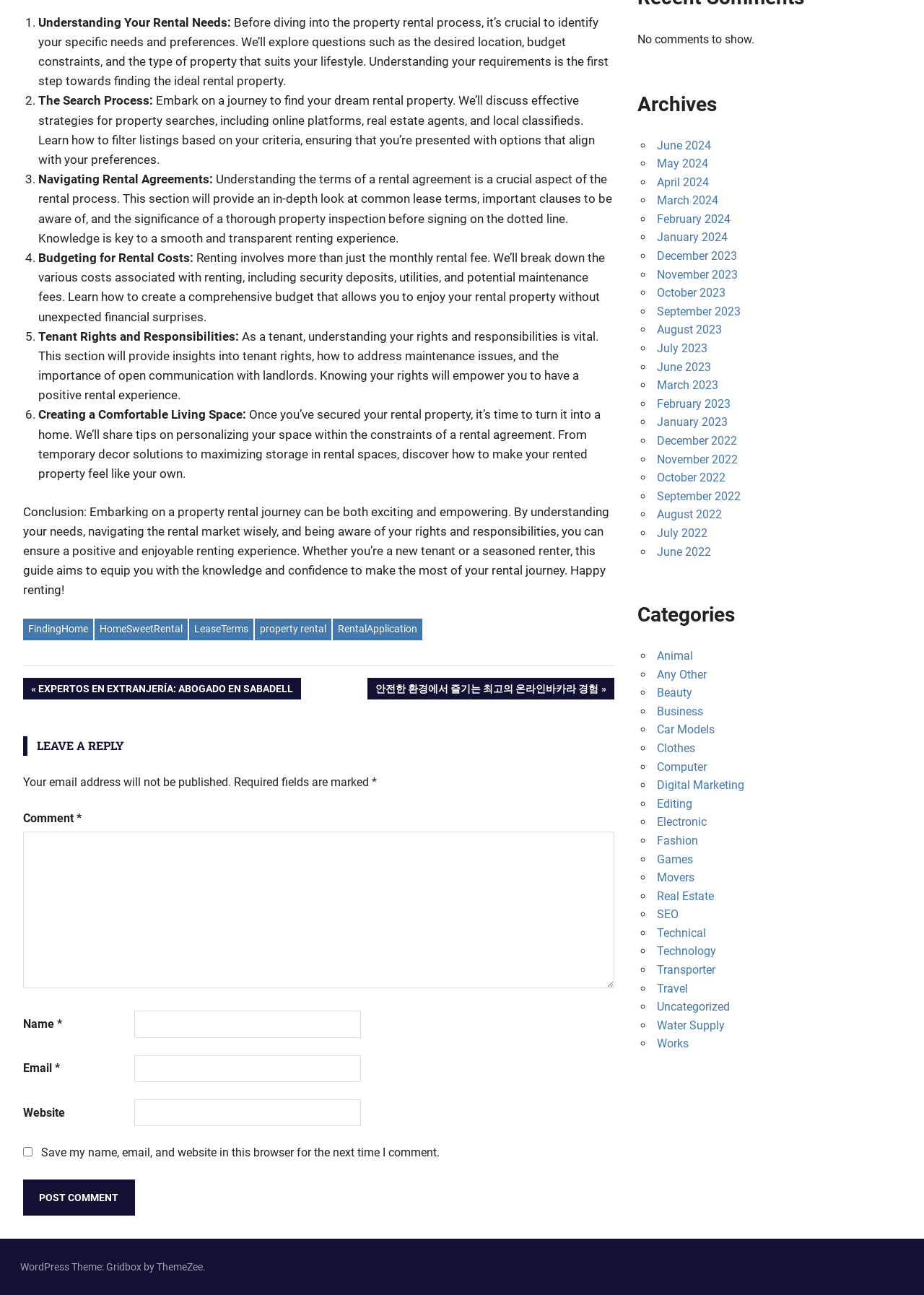Determine the bounding box coordinates of the UI element described by: "parent_node: Email * aria-describedby="email-notes" name="email"".

[0.145, 0.815, 0.391, 0.835]